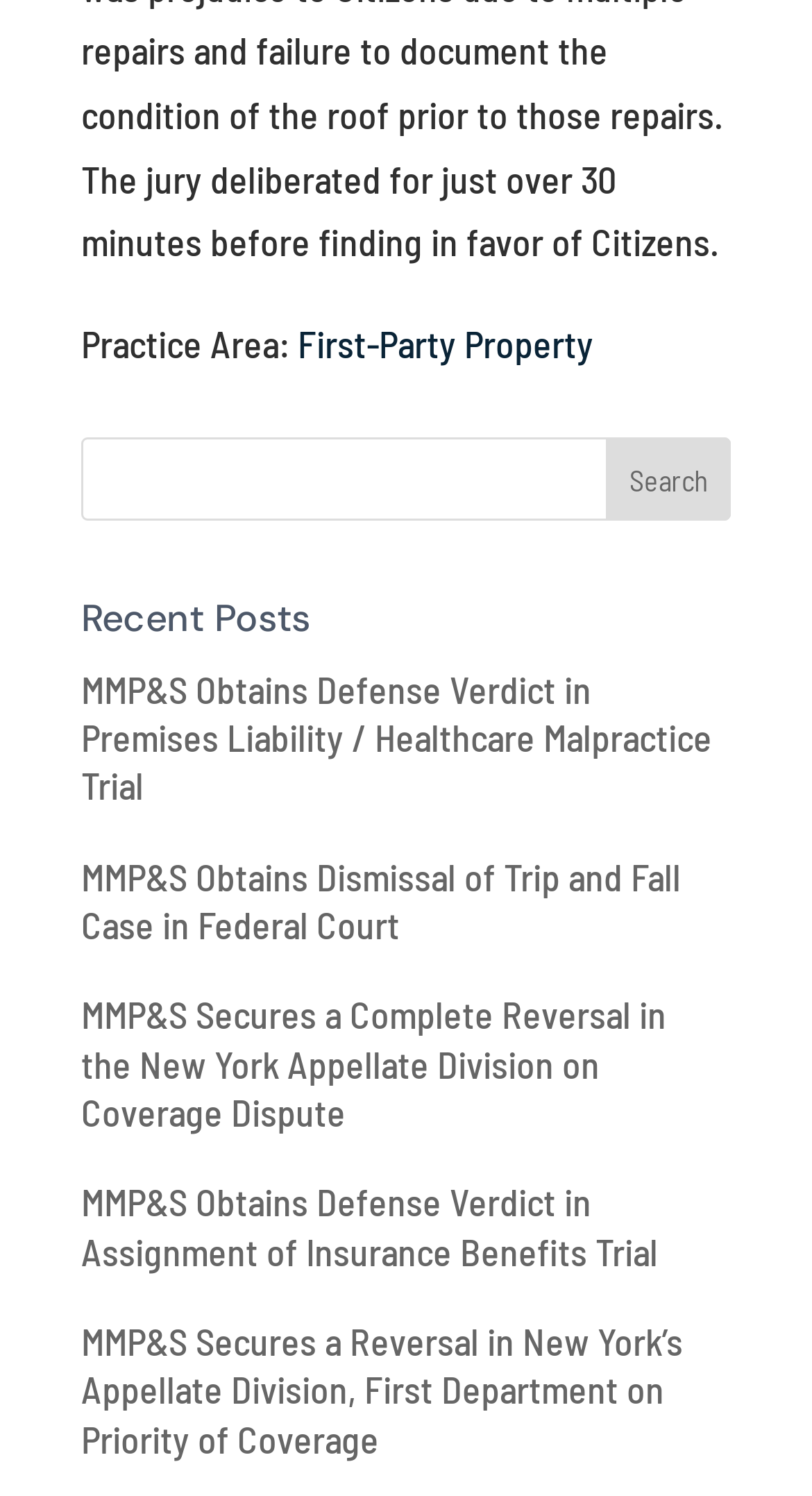Using the element description First-Party Property, predict the bounding box coordinates for the UI element. Provide the coordinates in (top-left x, top-left y, bottom-right x, bottom-right y) format with values ranging from 0 to 1.

[0.367, 0.214, 0.731, 0.245]